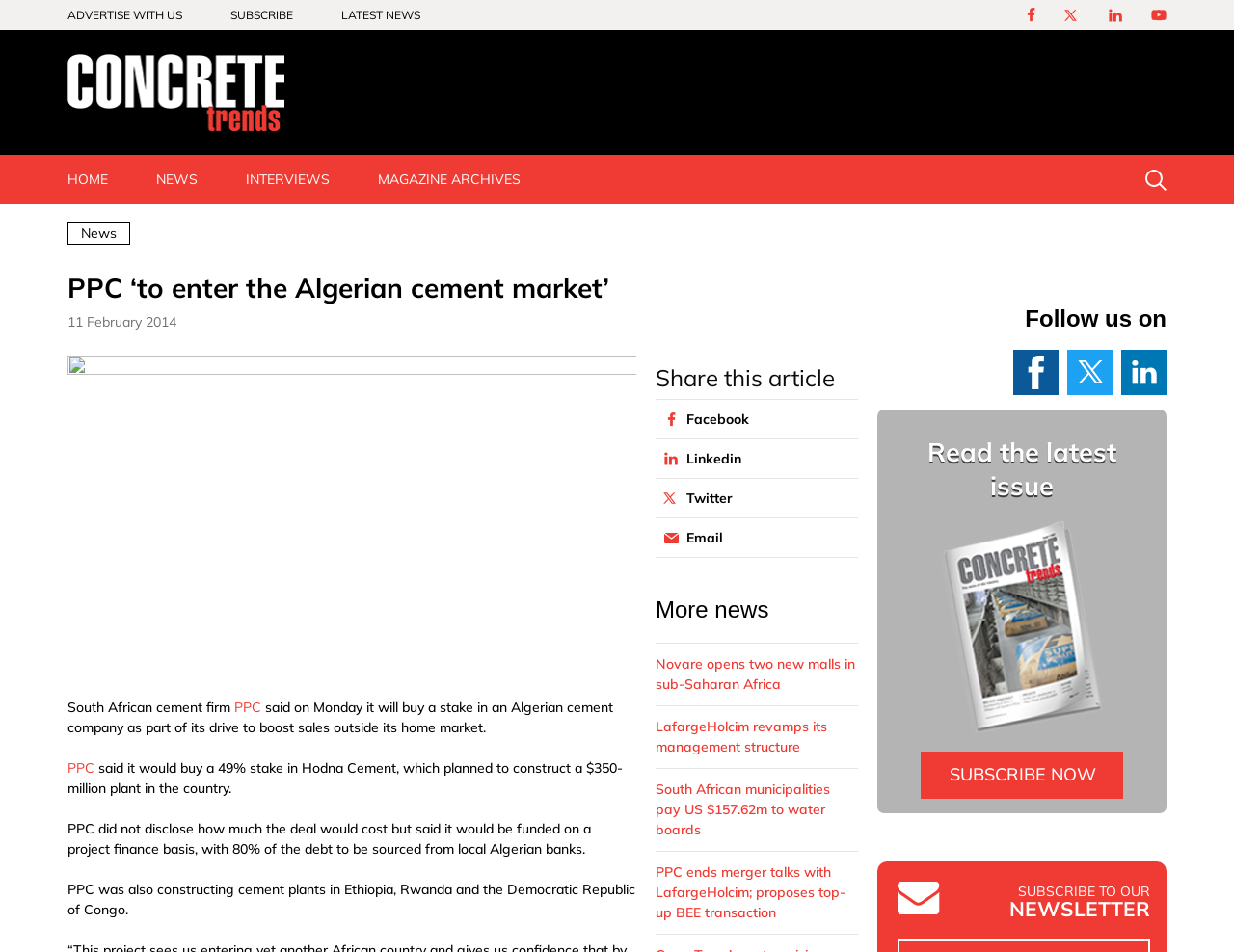Please identify the bounding box coordinates of the clickable region that I should interact with to perform the following instruction: "Click on SUBSCRIBE". The coordinates should be expressed as four float numbers between 0 and 1, i.e., [left, top, right, bottom].

[0.187, 0.008, 0.238, 0.023]